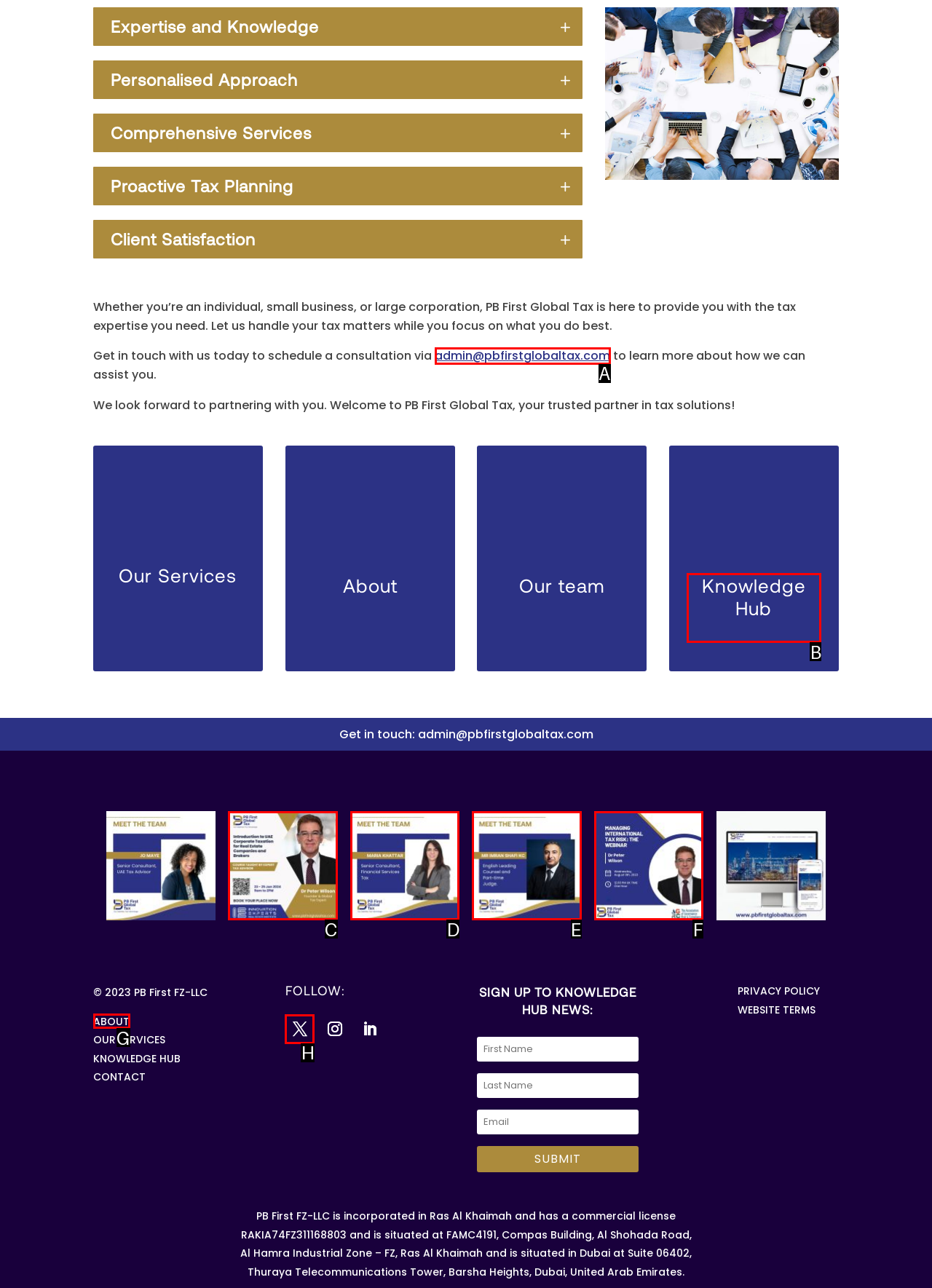Point out the HTML element I should click to achieve the following: Explore the knowledge hub Reply with the letter of the selected element.

B